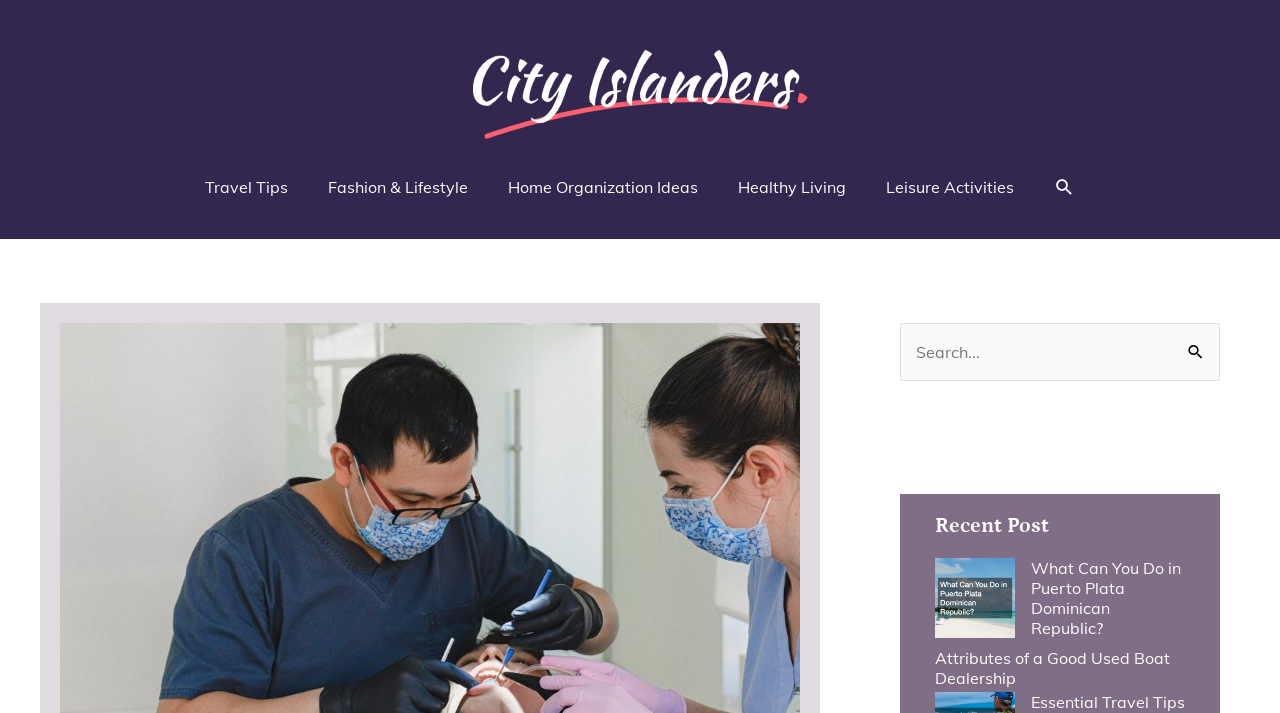How many recent posts are displayed?
Please answer the question with as much detail and depth as you can.

The recent post section displays two recent posts: 'What Can You Do in Puerto Plata Dominican Republic?' and 'Attributes of a Good Used Boat Dealership', which are links to the full articles.